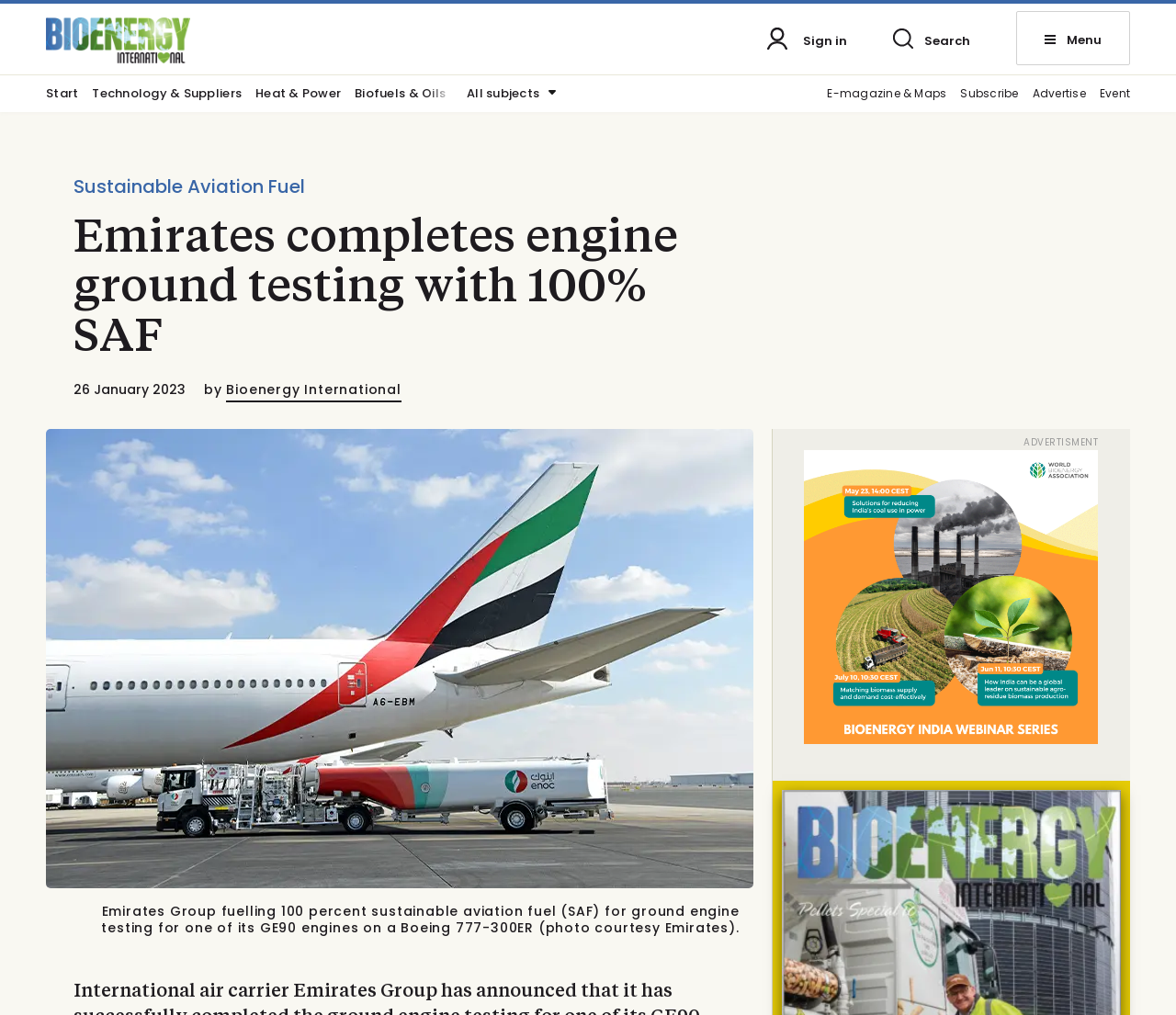What type of engine is being tested?
Give a one-word or short phrase answer based on the image.

GE90 engine